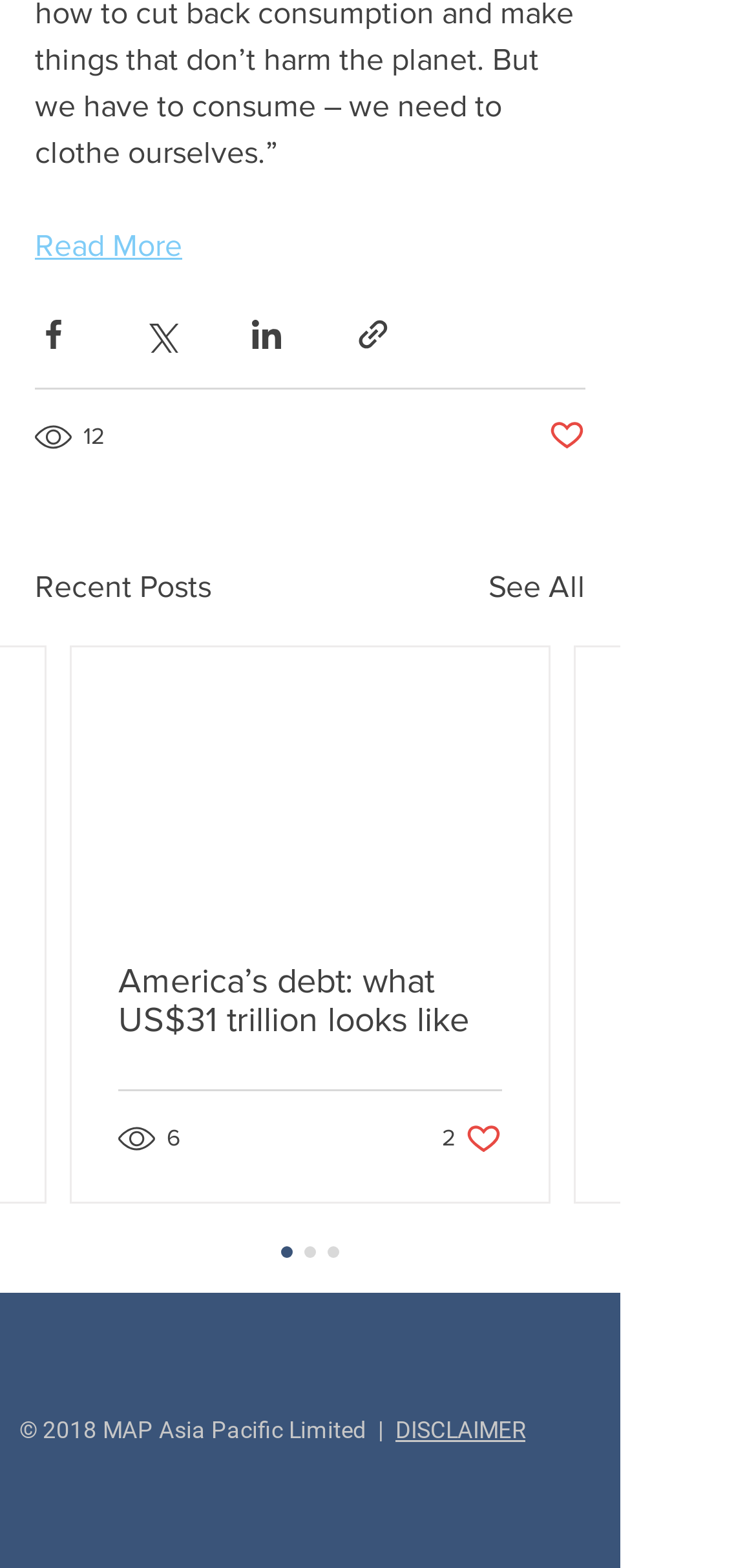Pinpoint the bounding box coordinates for the area that should be clicked to perform the following instruction: "View recent posts".

[0.046, 0.359, 0.279, 0.389]